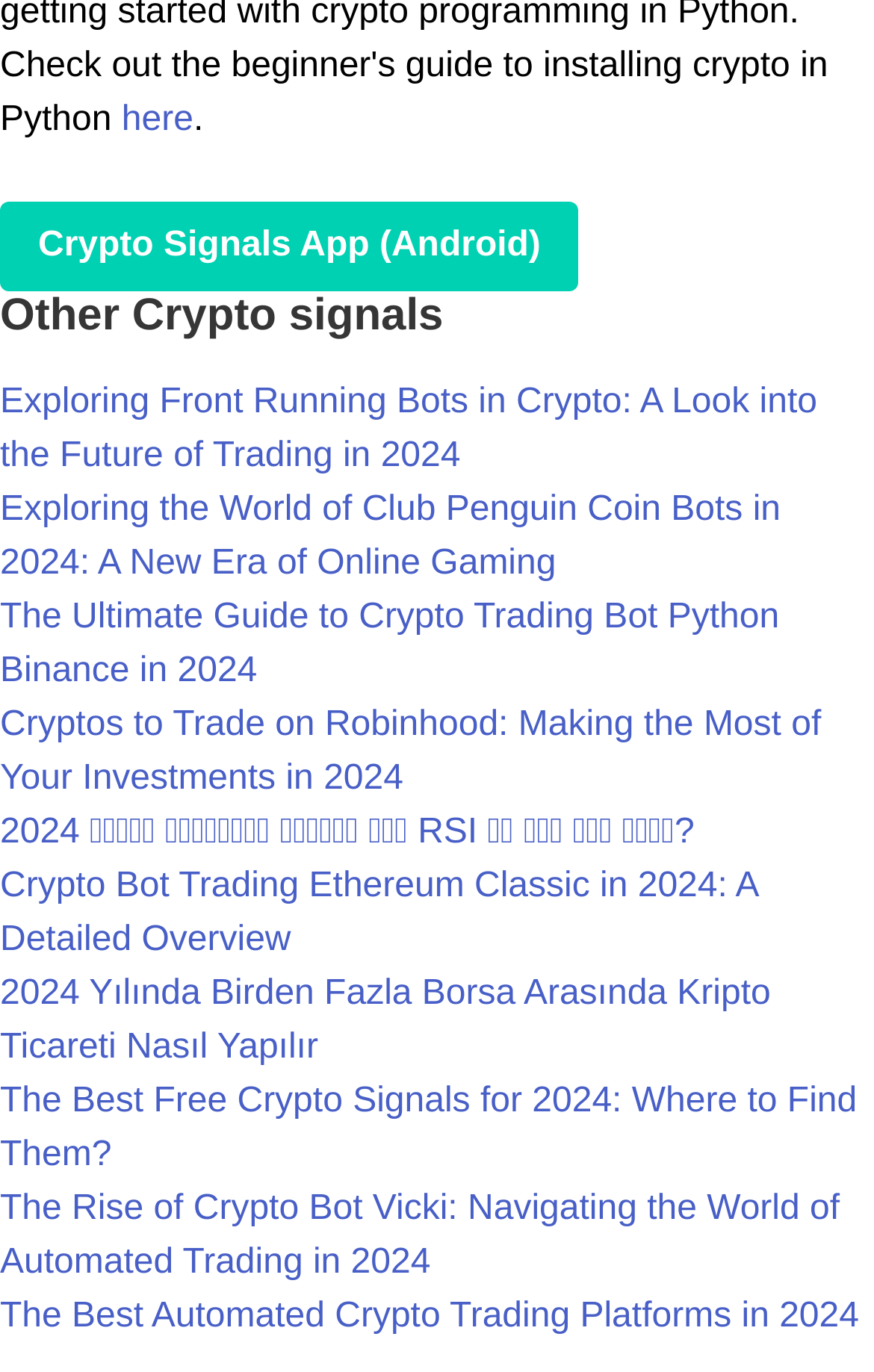Please determine the bounding box coordinates of the section I need to click to accomplish this instruction: "Read about Exploring Front Running Bots in Crypto".

[0.0, 0.279, 0.935, 0.346]